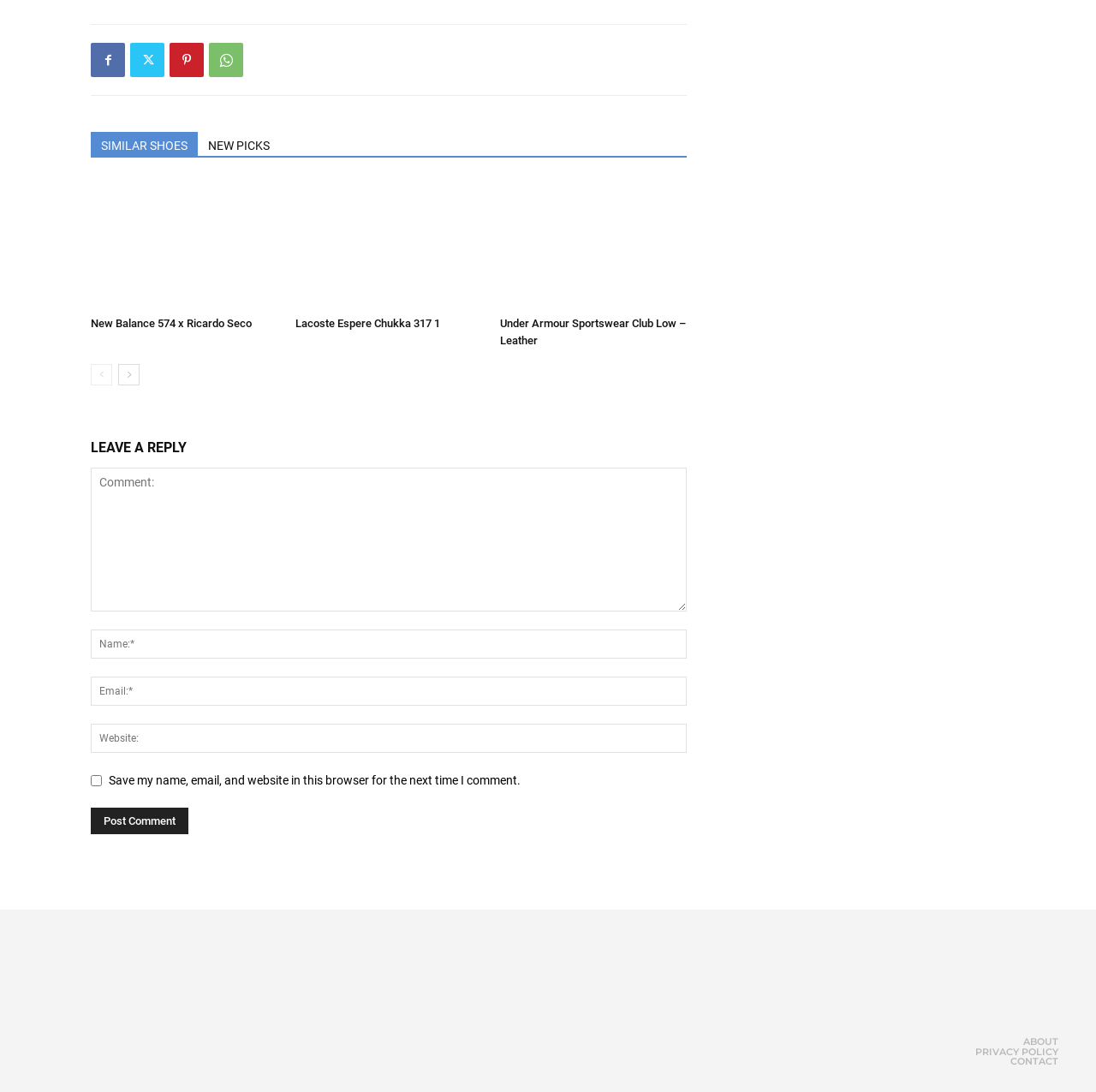What is the first shoe brand listed?
Answer with a single word or phrase, using the screenshot for reference.

New Balance